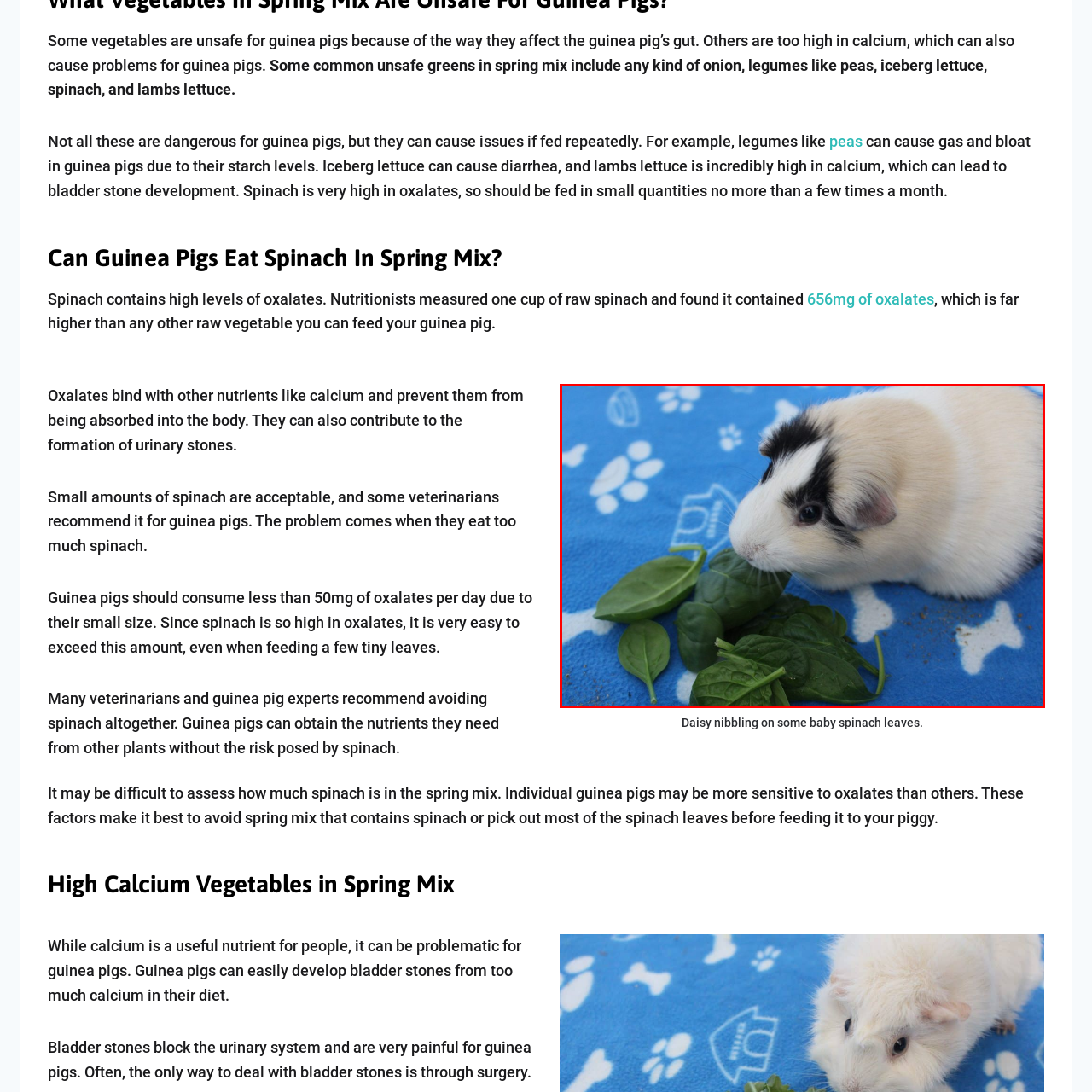What is the color of the backdrop?
Examine the red-bounded area in the image carefully and respond to the question with as much detail as possible.

The scene is set against a vibrant blue backdrop adorned with playful patterns, which provides a cheerful environment for the pet.